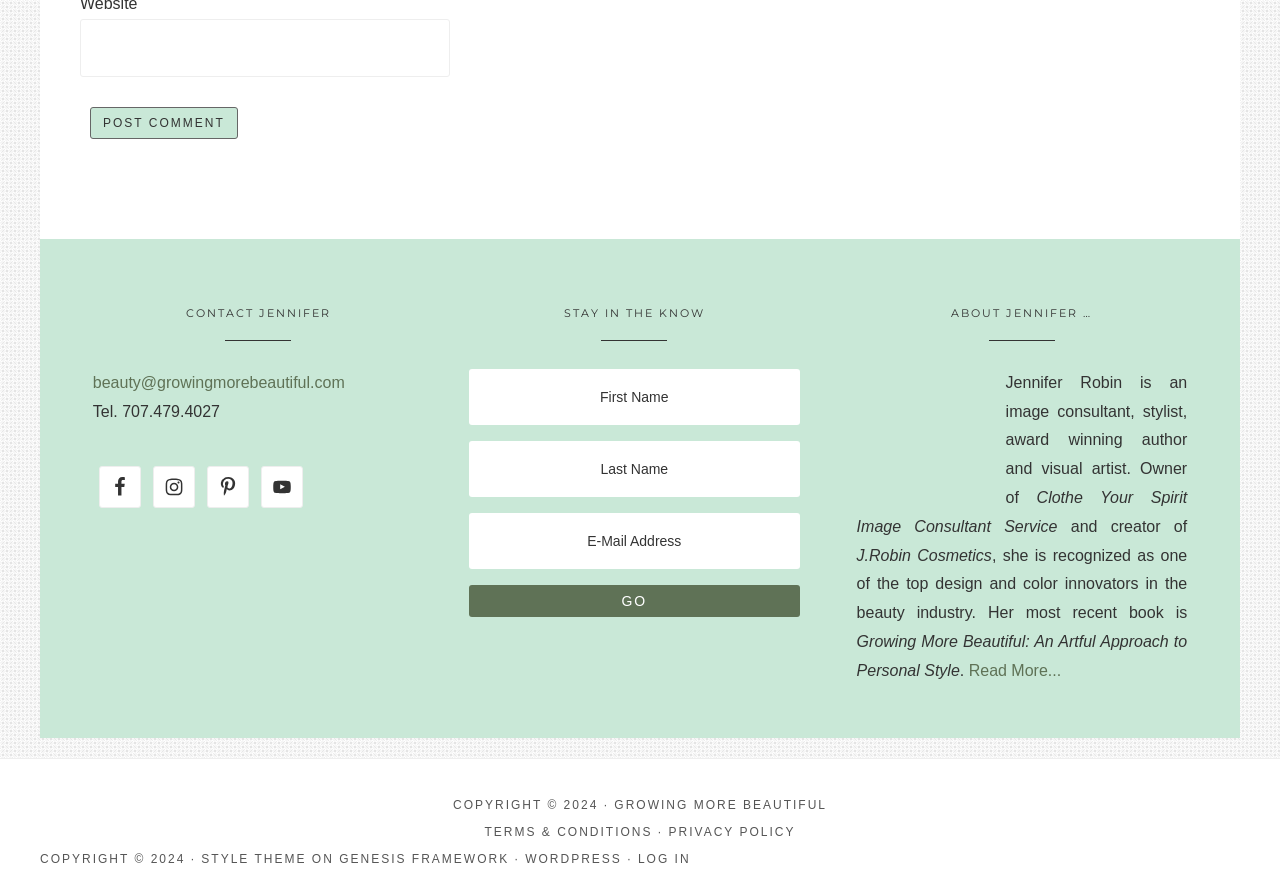From the element description aria-label="First Name" name="FNAME" placeholder="First Name", predict the bounding box coordinates of the UI element. The coordinates must be specified in the format (top-left x, top-left y, bottom-right x, bottom-right y) and should be within the 0 to 1 range.

[0.366, 0.413, 0.625, 0.476]